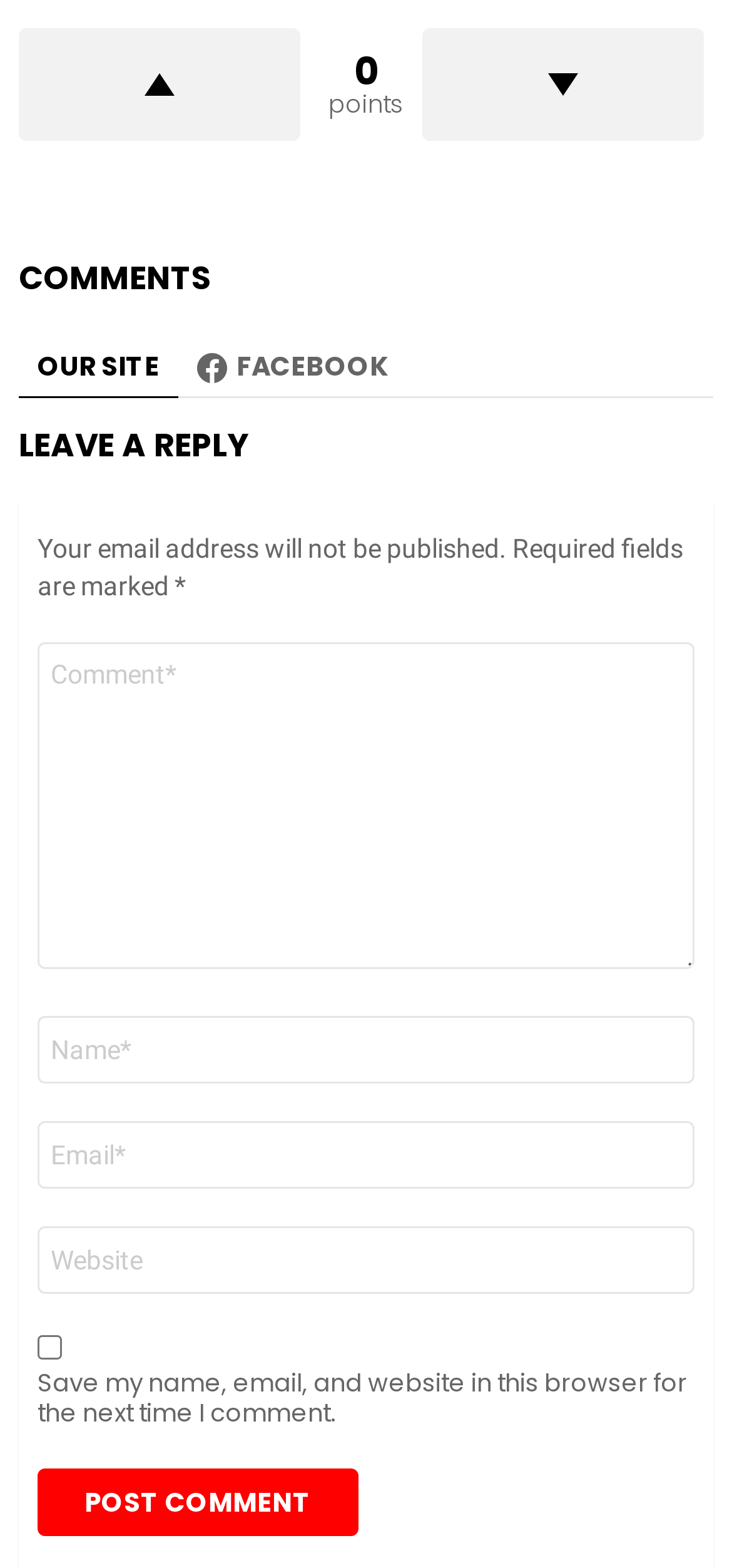Identify the bounding box coordinates of the part that should be clicked to carry out this instruction: "Enter your name".

[0.051, 0.648, 0.949, 0.691]